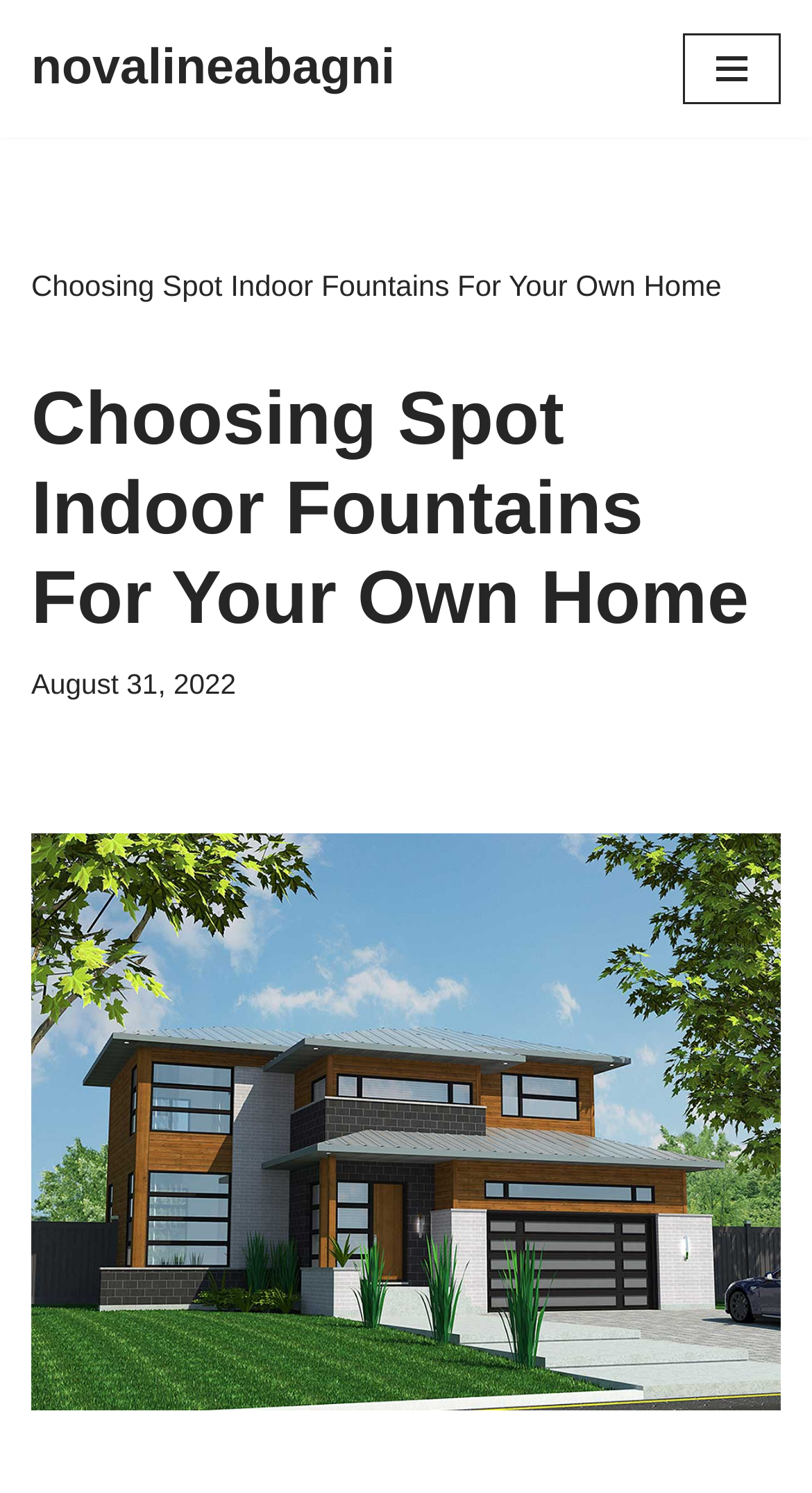Based on the element description "Skip to content", predict the bounding box coordinates of the UI element.

[0.0, 0.045, 0.077, 0.073]